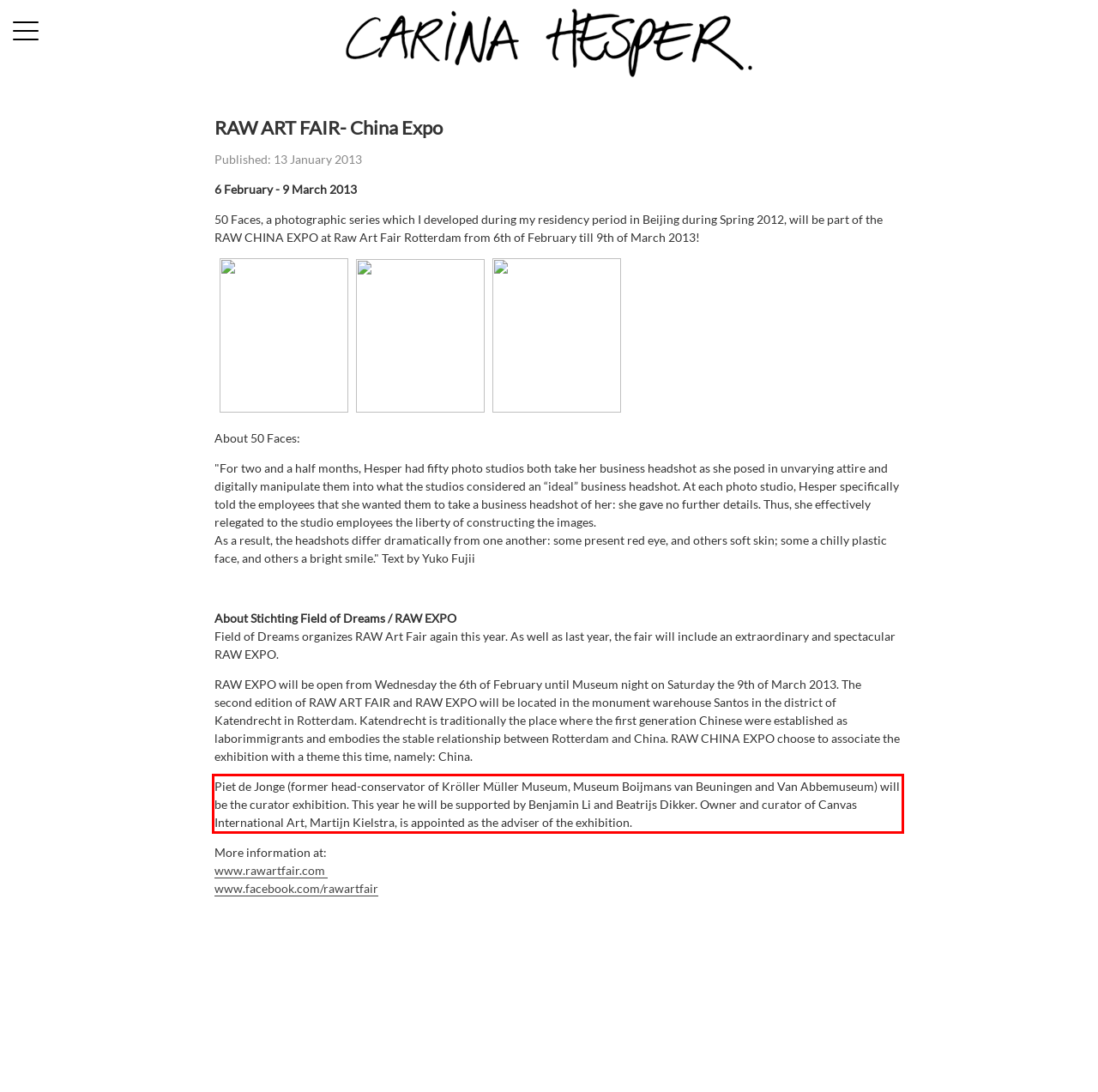Please extract the text content within the red bounding box on the webpage screenshot using OCR.

Piet de Jonge (former head-conservator of Kröller Müller Museum, Museum Boijmans van Beuningen and Van Abbemuseum) will be the curator exhibition. This year he will be supported by Benjamin Li and Beatrijs Dikker. Owner and curator of Canvas International Art, Martijn Kielstra, is appointed as the adviser of the exhibition.